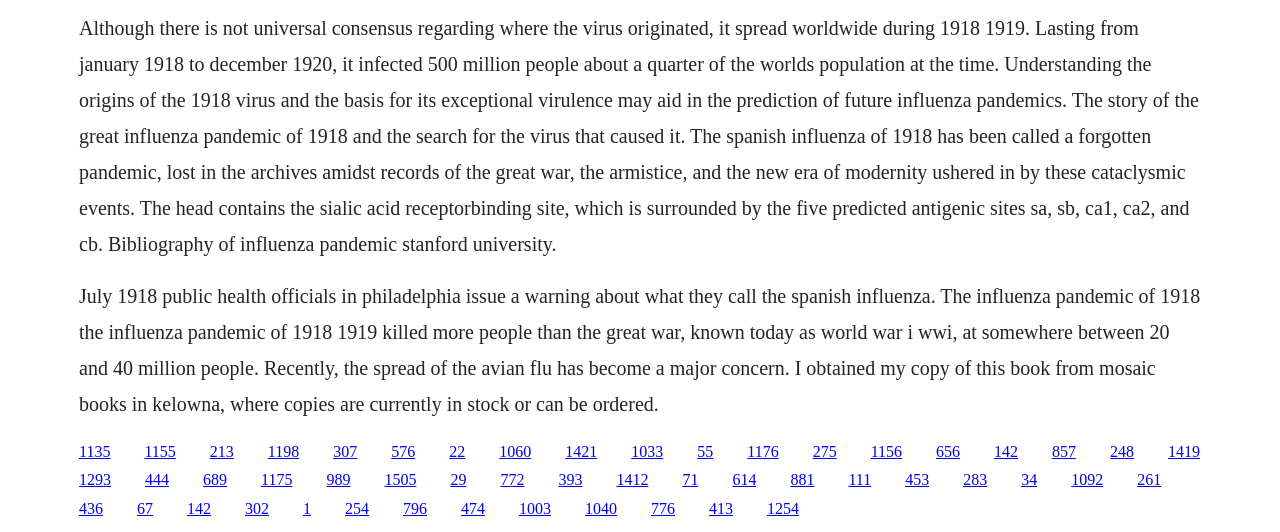Please identify the bounding box coordinates of the element's region that needs to be clicked to fulfill the following instruction: "Follow the link to the bibliography of influenza pandemic at Stanford University". The bounding box coordinates should consist of four float numbers between 0 and 1, i.e., [left, top, right, bottom].

[0.062, 0.031, 0.937, 0.479]